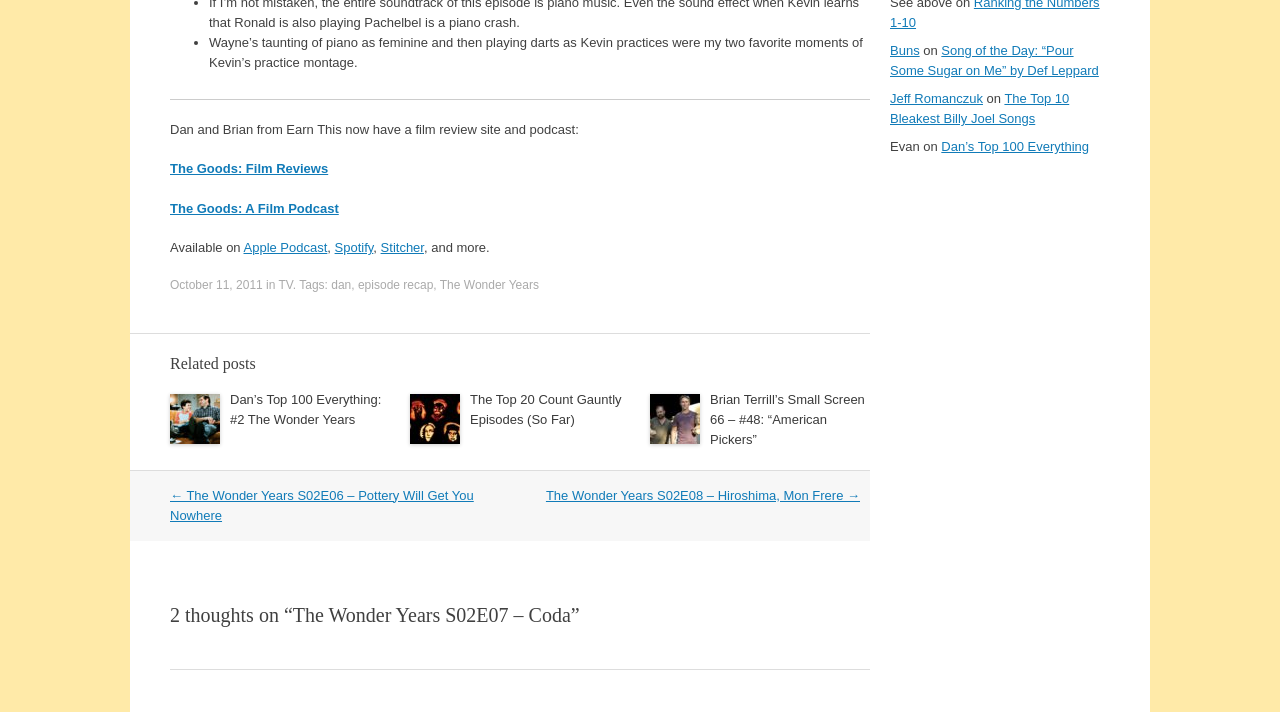Can you specify the bounding box coordinates for the region that should be clicked to fulfill this instruction: "Check out the related post The Top 20 Count Gauntly Episodes (So Far)".

[0.367, 0.55, 0.486, 0.599]